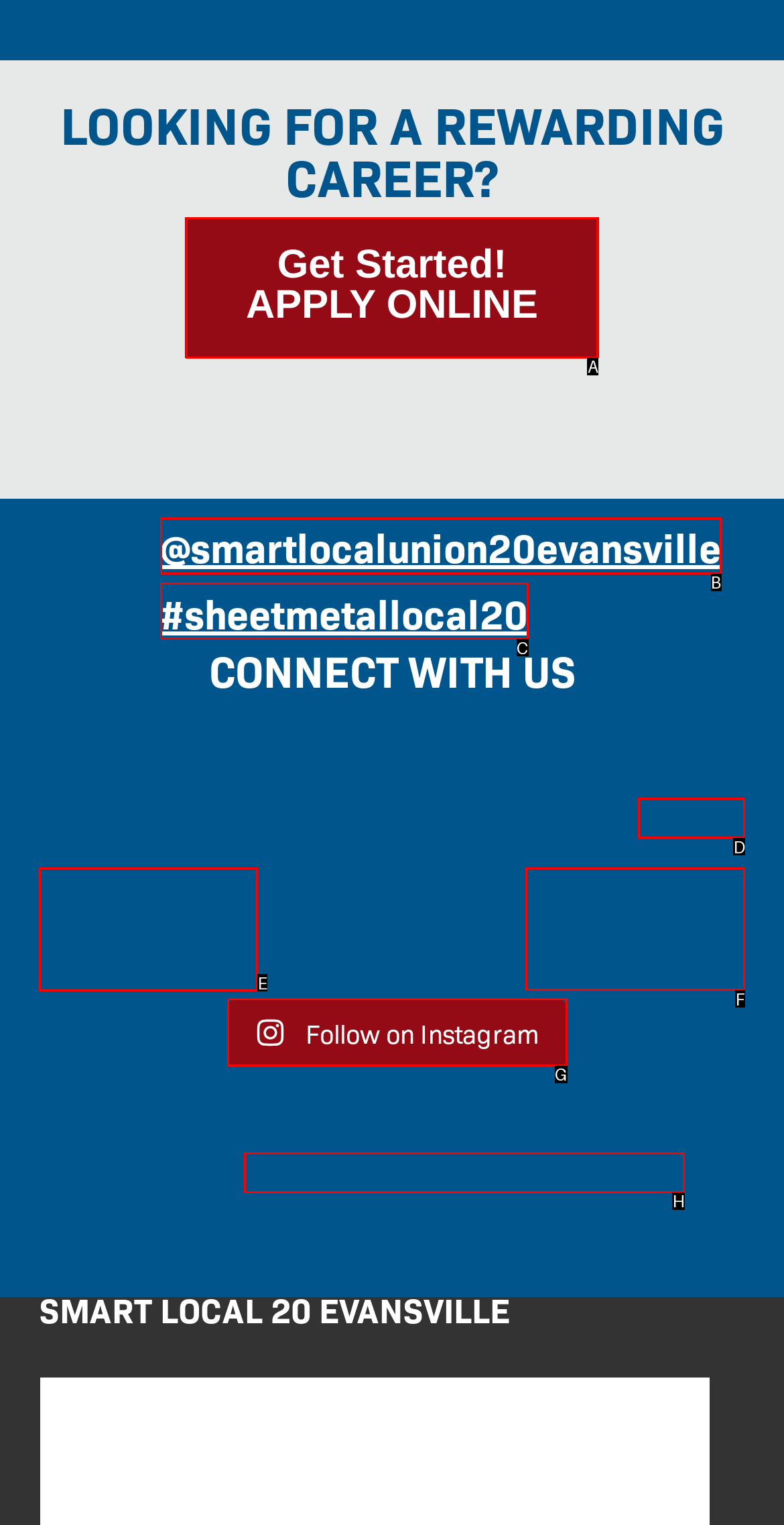For the instruction: View 'Join your brothers and sisters with an apprenticeship with SMART Local #20!' post, which HTML element should be clicked?
Respond with the letter of the appropriate option from the choices given.

E